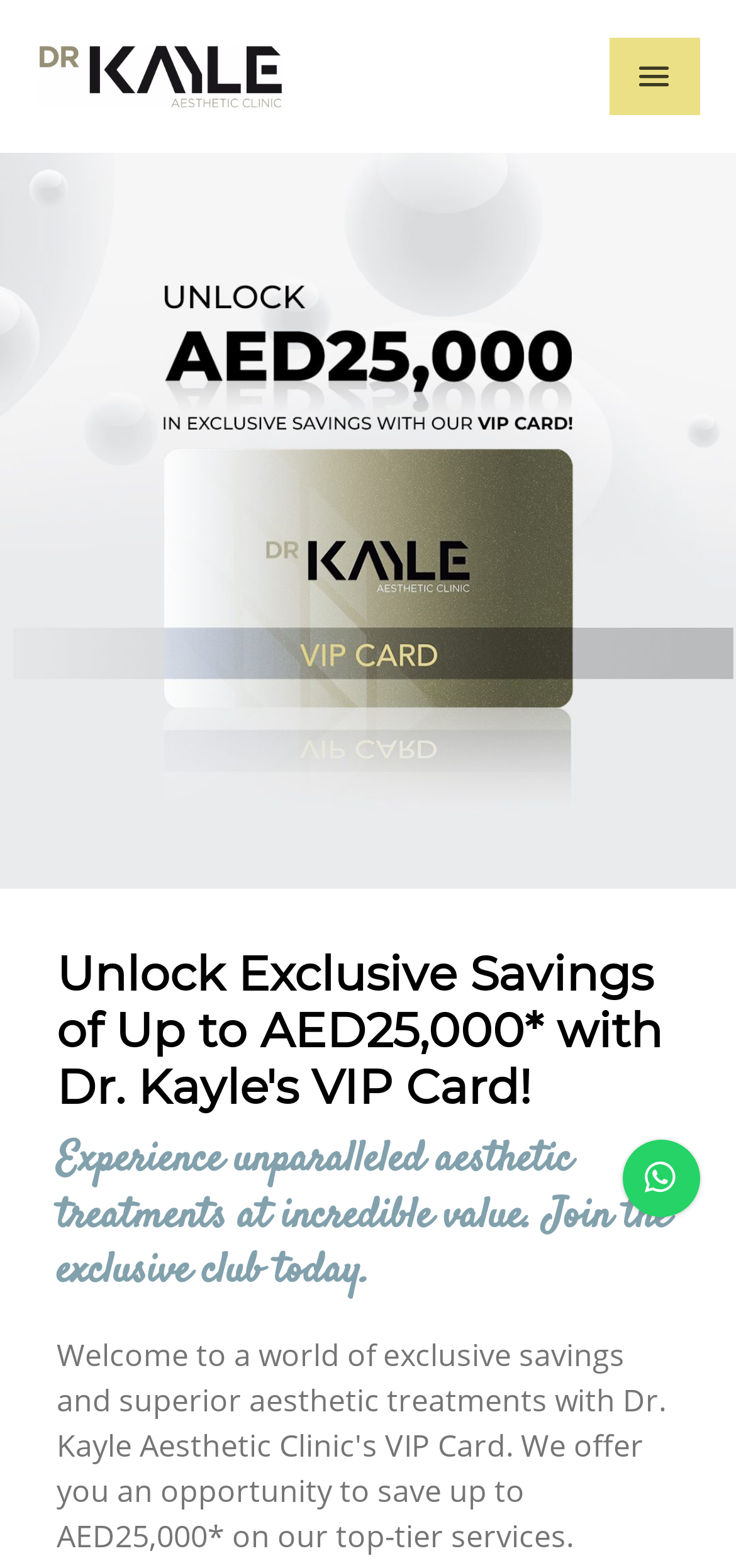What type of image is displayed at the top of the page?
Use the information from the screenshot to give a comprehensive response to the question.

I found the type of image displayed at the top of the page by looking at the image element with the description 'Mobile Banner Image'.